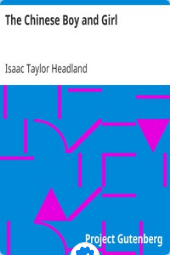Detail every visible element in the image extensively.

The image features the cover of the book "The Chinese Boy and Girl," authored by Isaac Taylor Headland. The cover showcases a vibrant blue background adorned with abstract geometric shapes in pink, creating a visually striking design. At the top, the title is prominently displayed, capturing the book's focus, while the author's name is positioned beneath it. Additionally, the cover includes a label indicating that the book is available through Project Gutenberg, highlighting its status as a publicly available work, reinforcing the book's accessibility for readers interested in exploring its content.